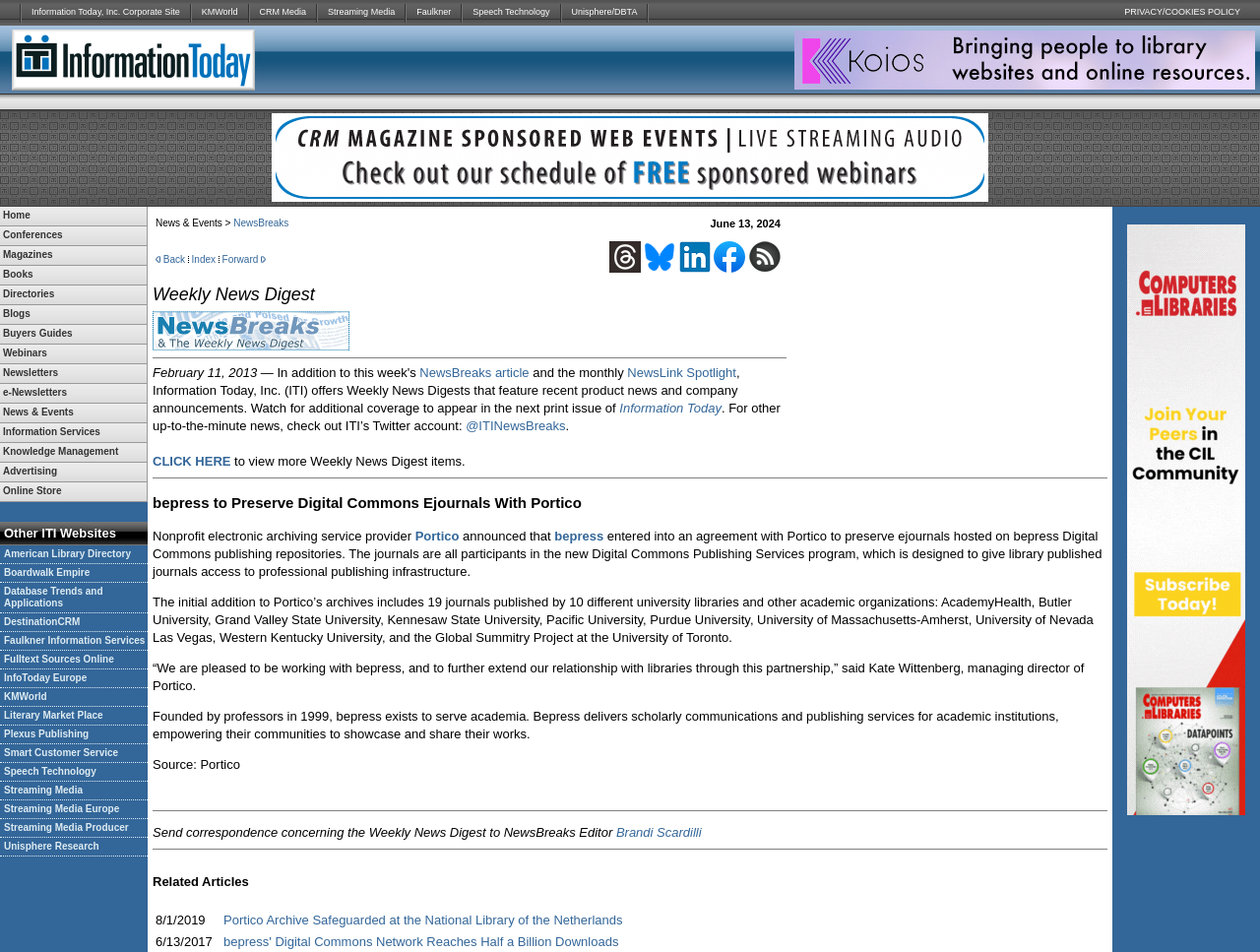Using the given description, provide the bounding box coordinates formatted as (top-left x, top-left y, bottom-right x, bottom-right y), with all values being floating point numbers between 0 and 1. Description: Blogs

[0.0, 0.321, 0.116, 0.34]